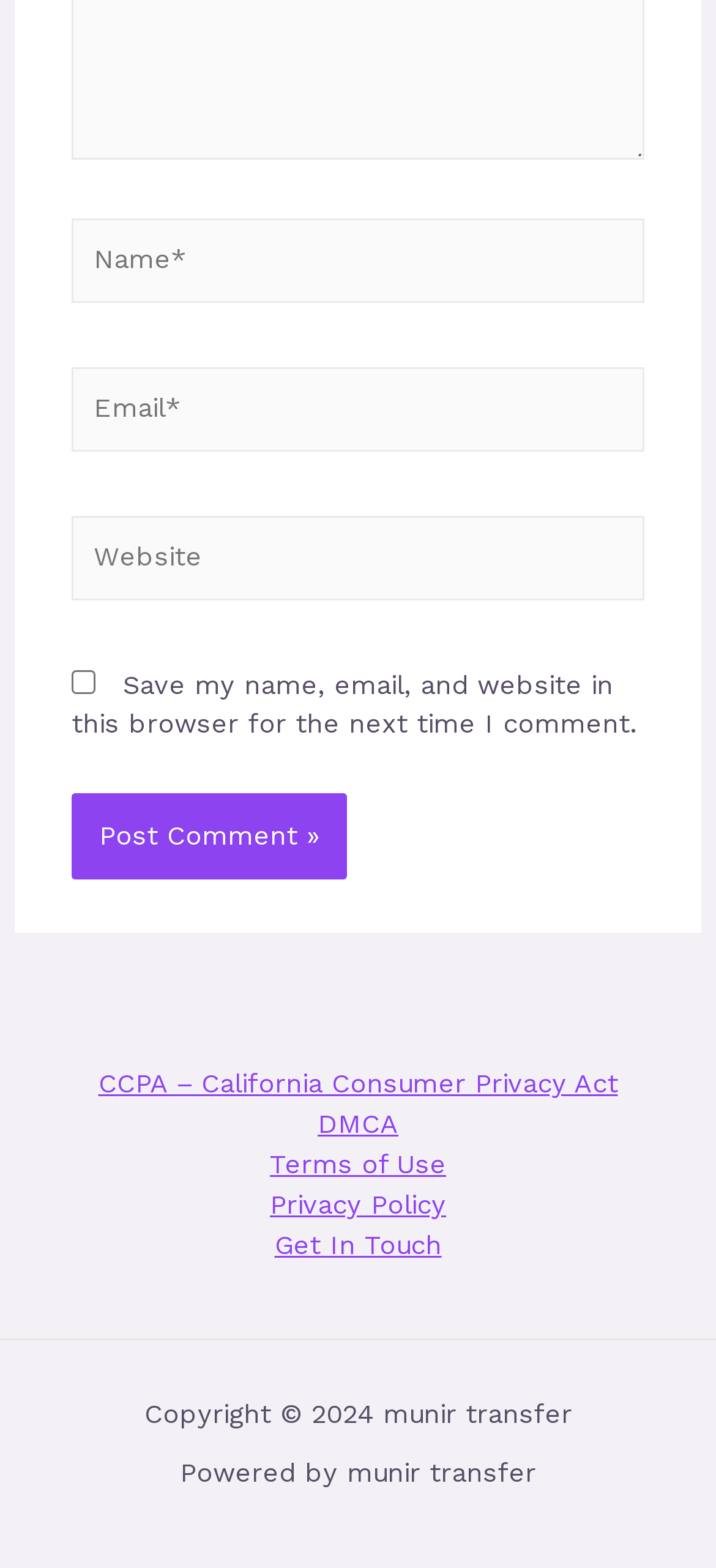What is the function of the button?
Look at the image and respond to the question as thoroughly as possible.

The button is labeled 'Post Comment »' and is located below the text input fields, indicating that its function is to submit the user's comment.